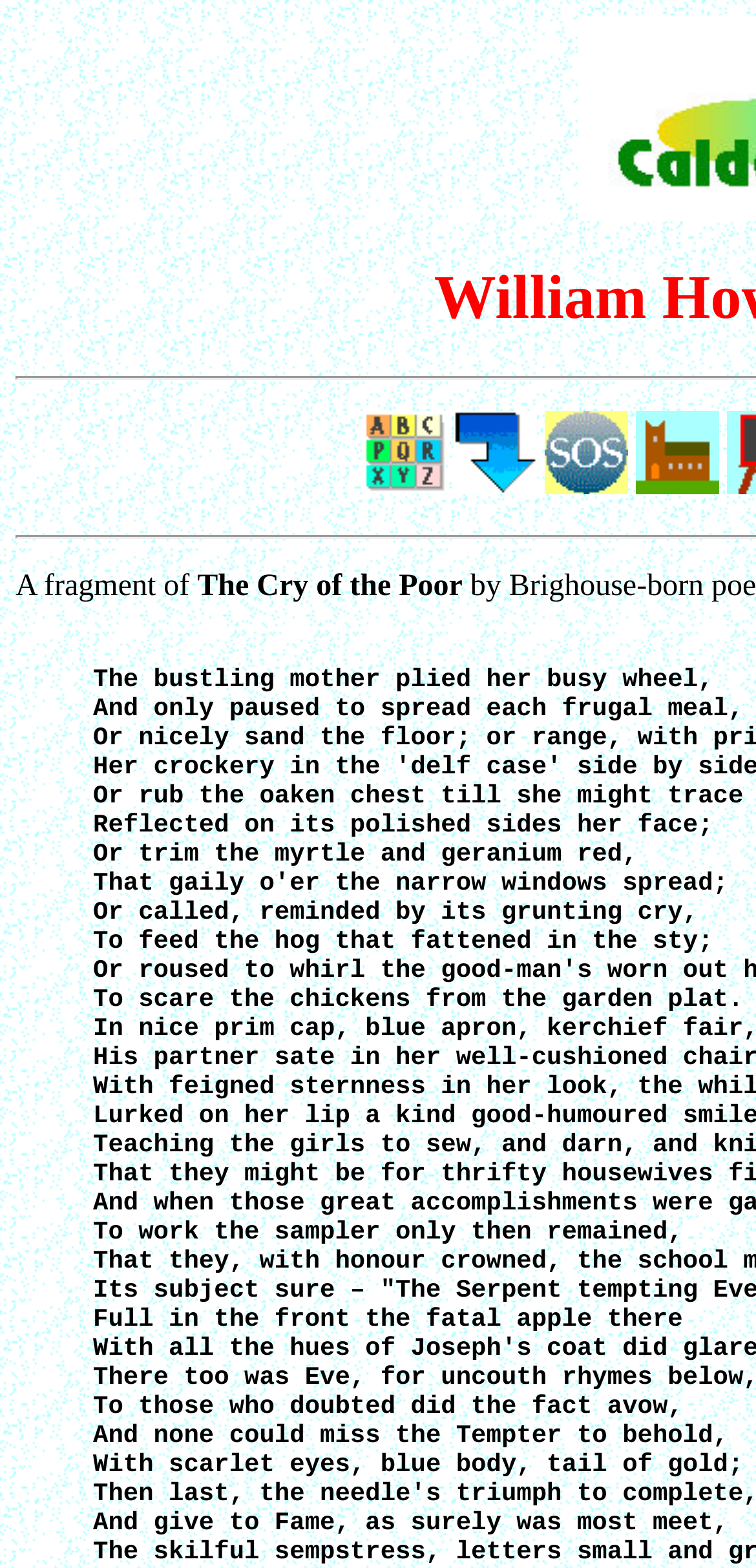Give an in-depth explanation of the webpage layout and content.

The webpage is titled "Malcolm Bull's Calderdale Companion : Foldout". At the top, there are four links aligned horizontally, each accompanied by an image. From left to right, the links are "Front Page Index", "Bottom of Page", "Can you help?", and "Go to the SideTrack on Churches & Chapels". 

Below these links, there are two lines of text. The first line starts from the left edge of the page and reads "A fragment of". The second line starts from the middle of the page and reads "The Cry of the Poor".